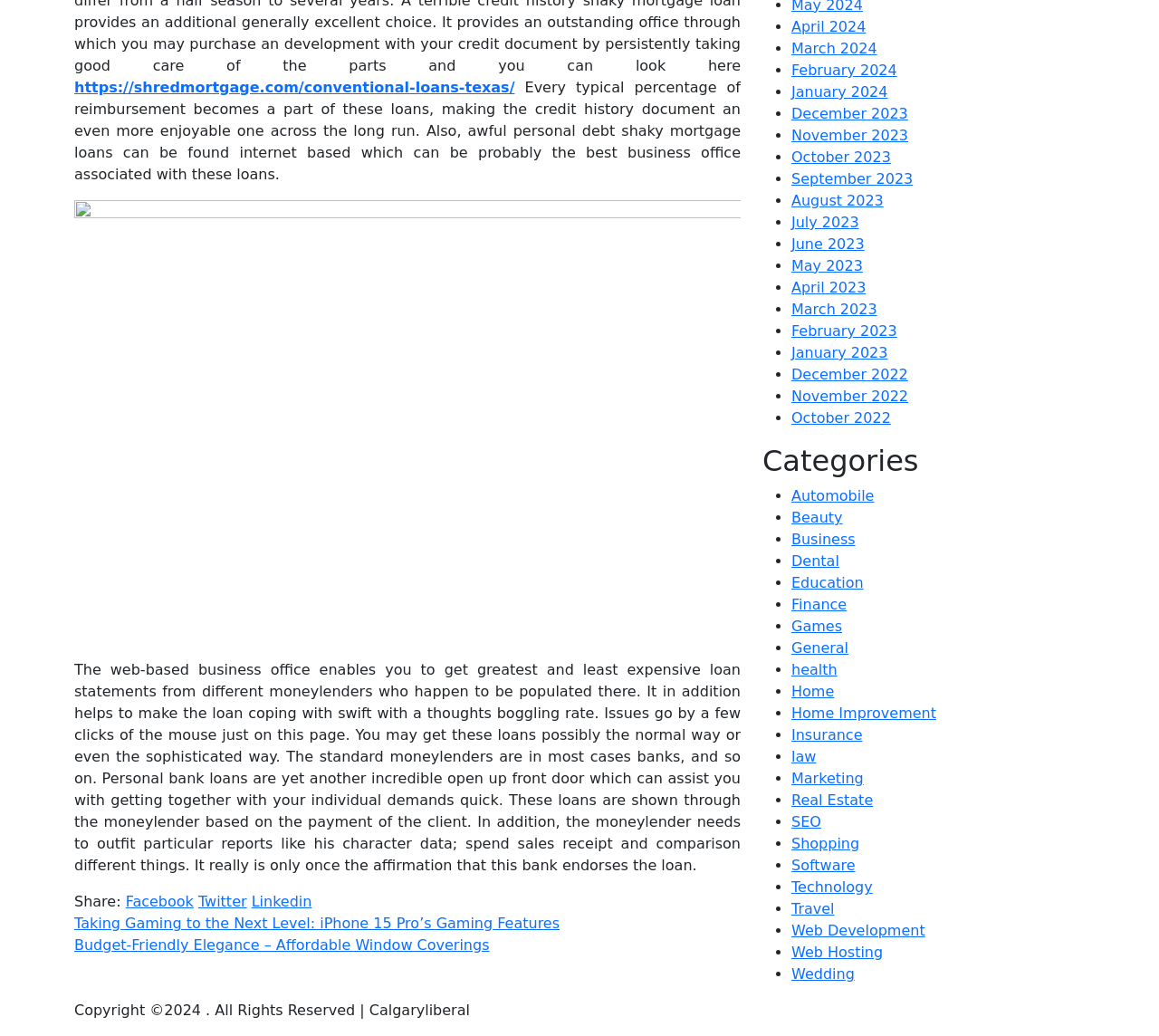Given the following UI element description: "May 2023", find the bounding box coordinates in the webpage screenshot.

[0.683, 0.248, 0.744, 0.265]